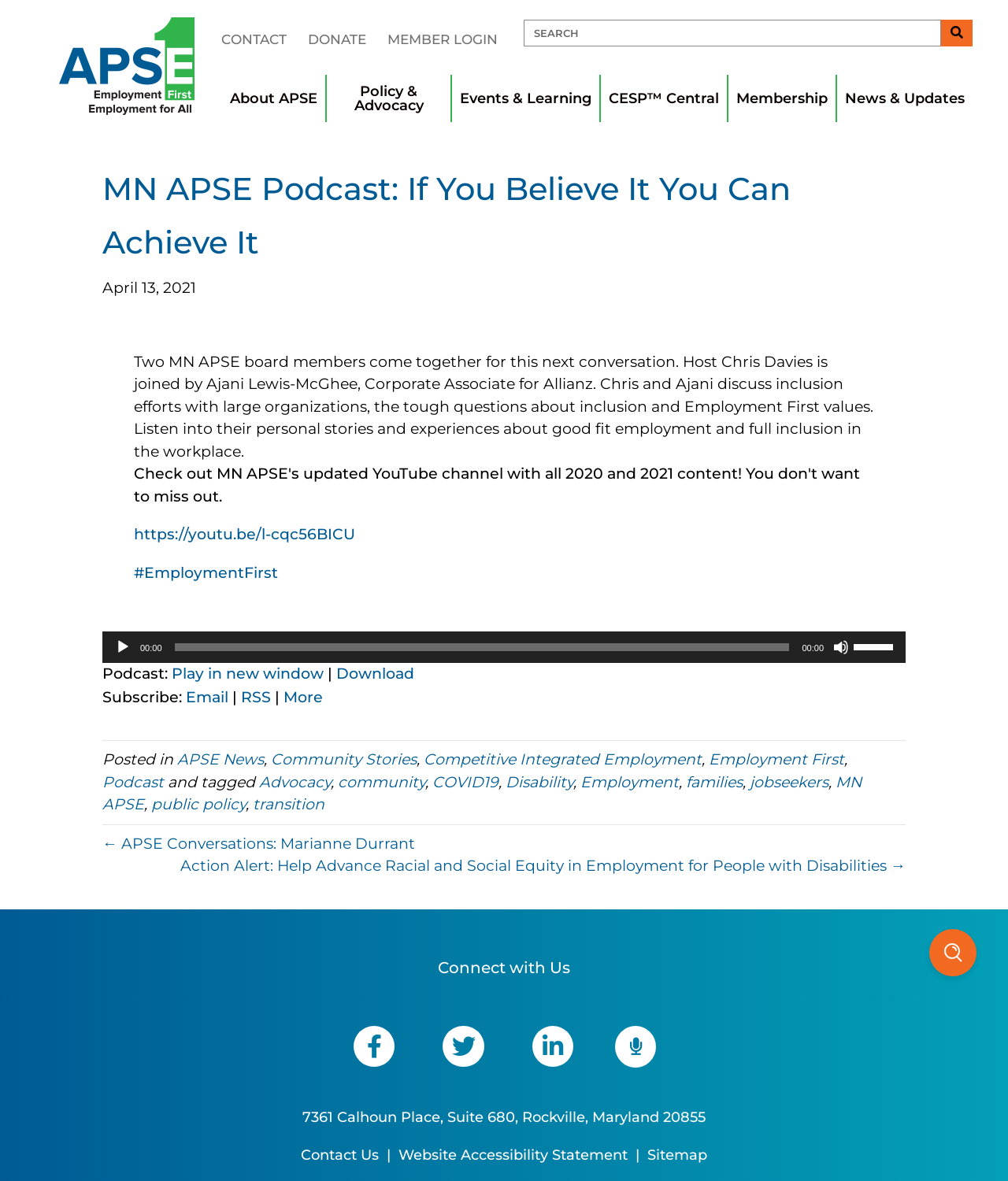What is the location of the organization?
Ensure your answer is thorough and detailed.

I found the answer by looking at the footer of the webpage, which provides the address of the organization. The address is '7361 Calhoun Place, Suite 680, Rockville, Maryland 20855'. Therefore, the location of the organization is Rockville, Maryland 20855.